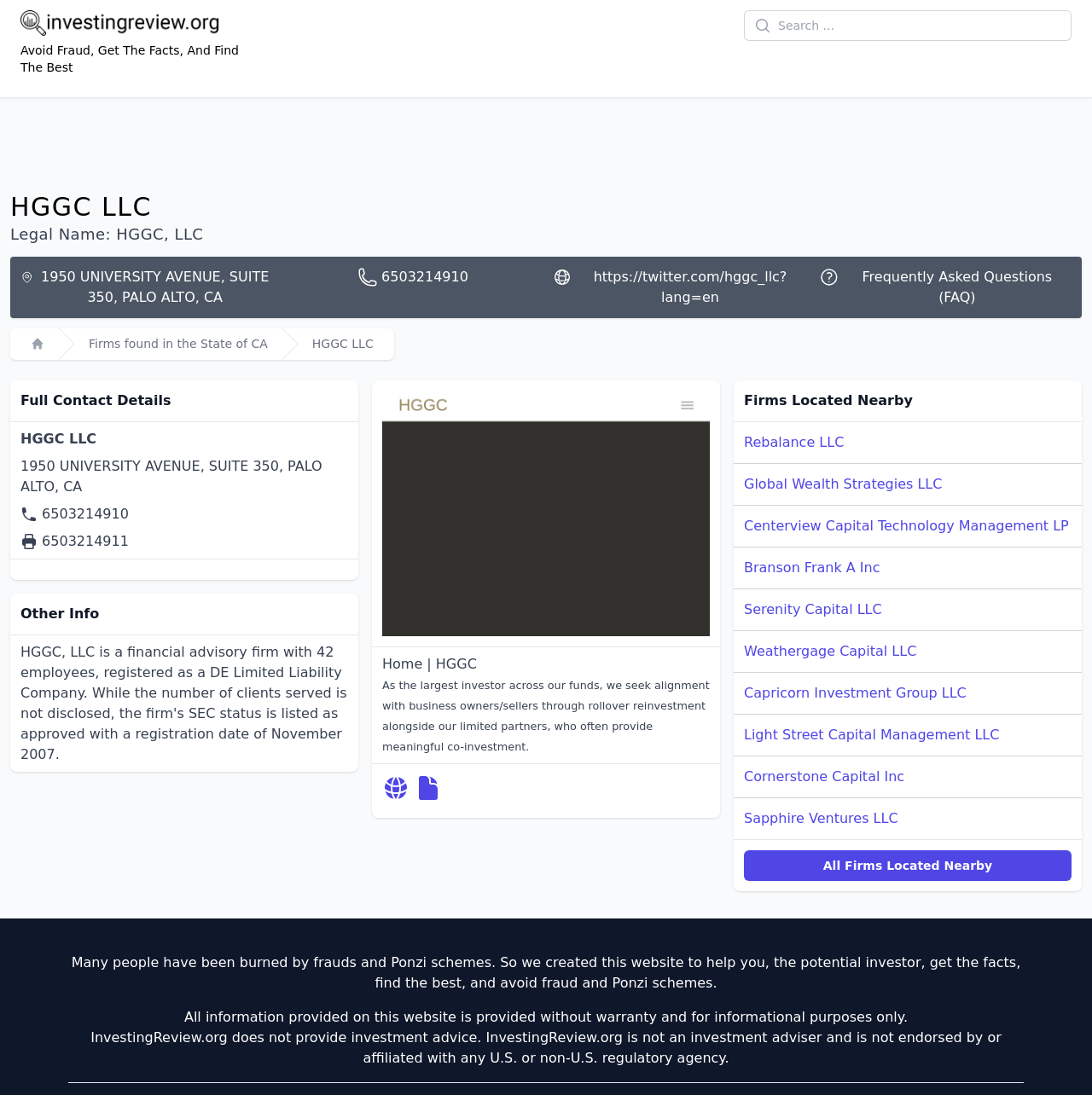Pinpoint the bounding box coordinates of the element to be clicked to execute the instruction: "Click on the 'NACM Manual to Ministry' link".

None